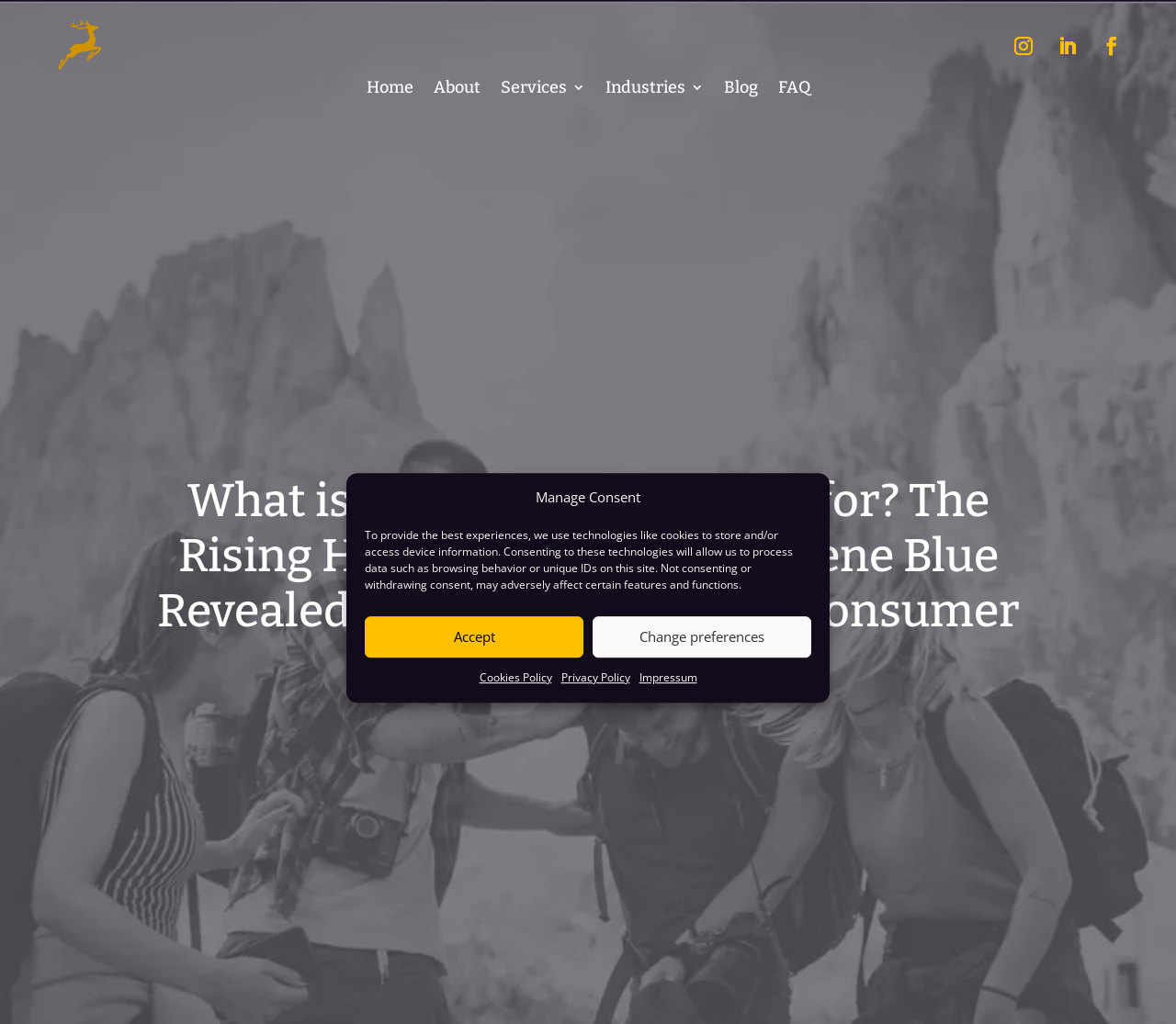How many buttons are in the consent dialog box?
Please provide a detailed and thorough answer to the question.

The consent dialog box contains two buttons, 'Accept' and 'Change preferences', which allow users to manage their consent for the use of technologies like cookies.